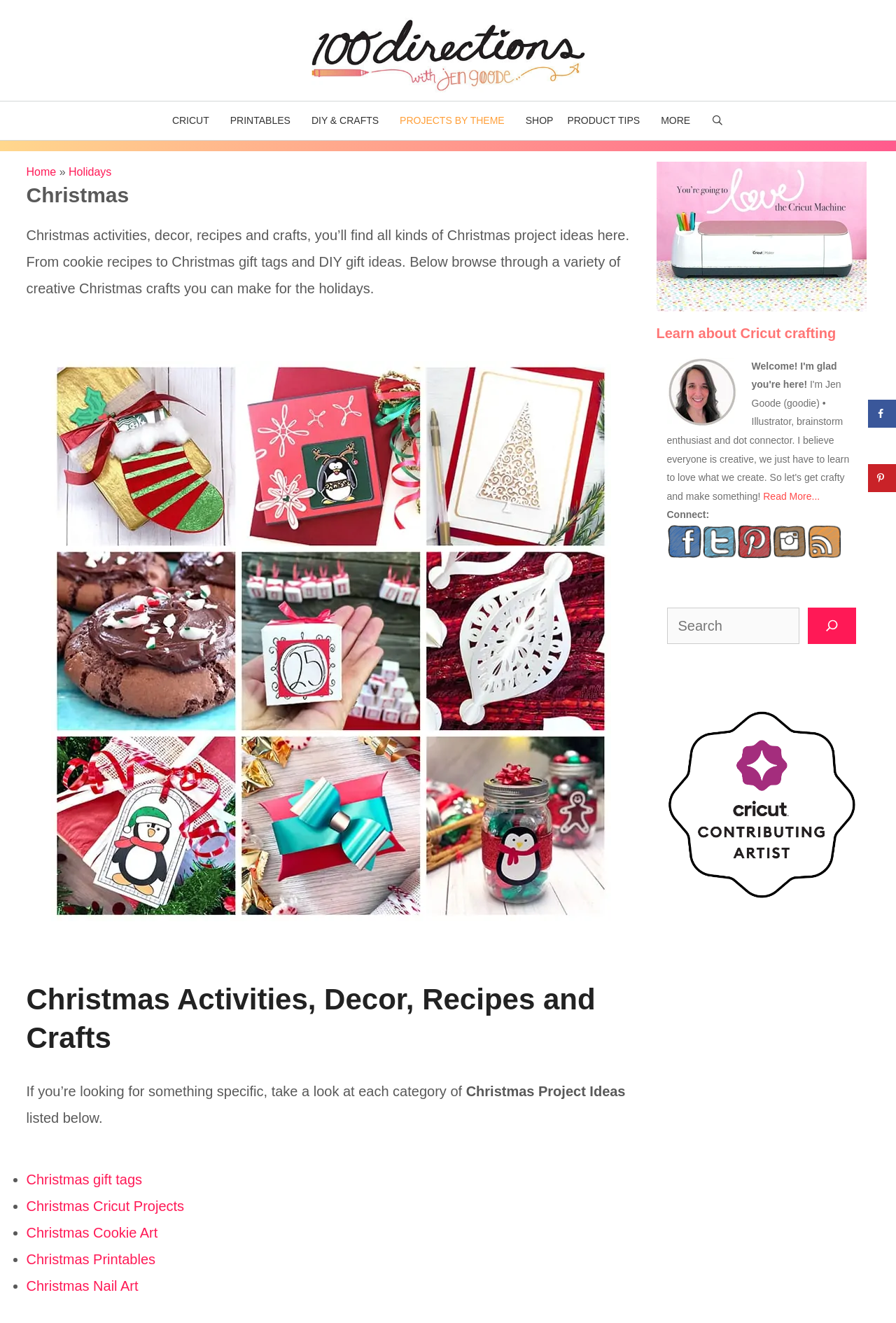What is the main theme of this webpage?
Give a detailed response to the question by analyzing the screenshot.

Based on the webpage content, I can see that the main theme is Christmas, as it mentions Christmas activities, decor, recipes, and crafts, and provides various Christmas project ideas.